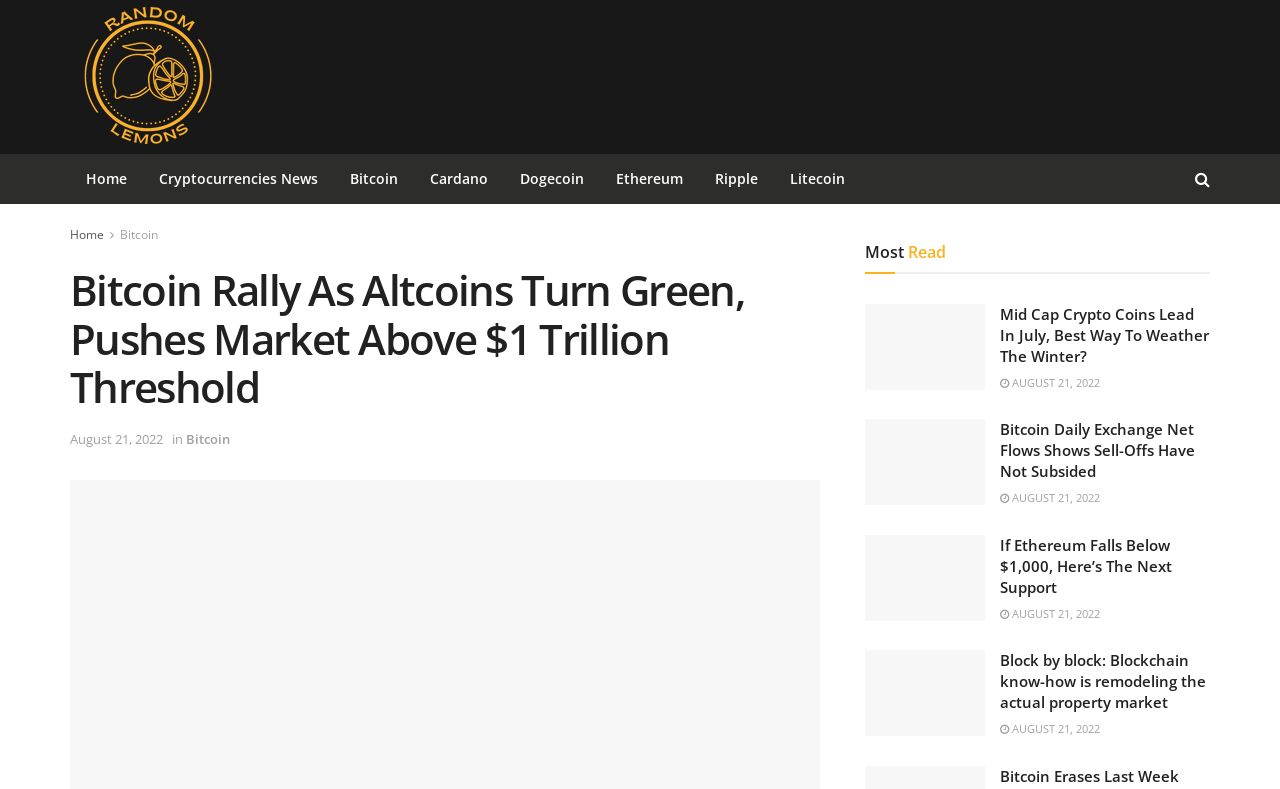Please find the bounding box coordinates of the clickable region needed to complete the following instruction: "Click on the 'Home' link". The bounding box coordinates must consist of four float numbers between 0 and 1, i.e., [left, top, right, bottom].

[0.055, 0.195, 0.112, 0.259]